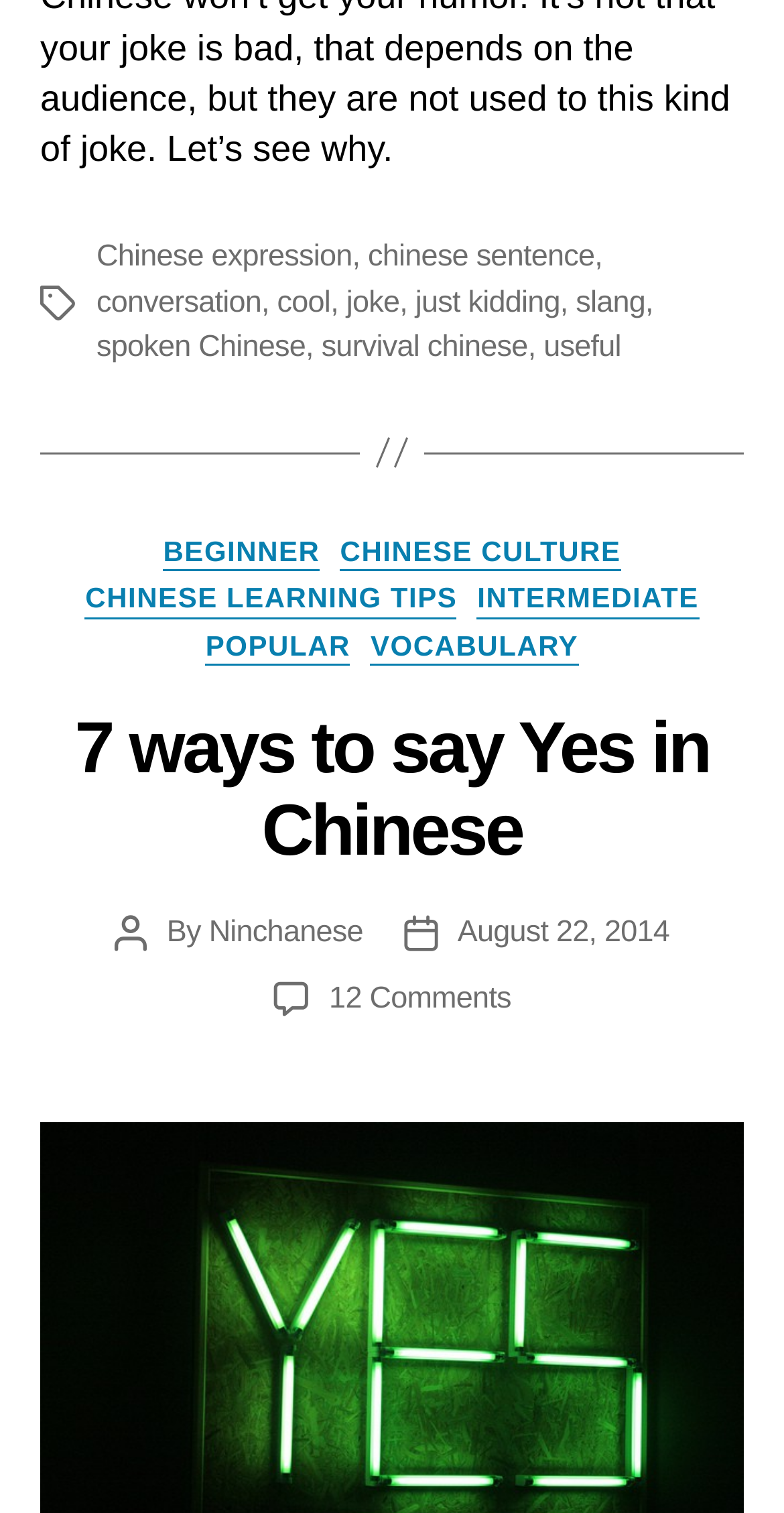Please determine the bounding box coordinates of the element to click on in order to accomplish the following task: "Click on the 'Chinese expression' link". Ensure the coordinates are four float numbers ranging from 0 to 1, i.e., [left, top, right, bottom].

[0.123, 0.158, 0.449, 0.181]